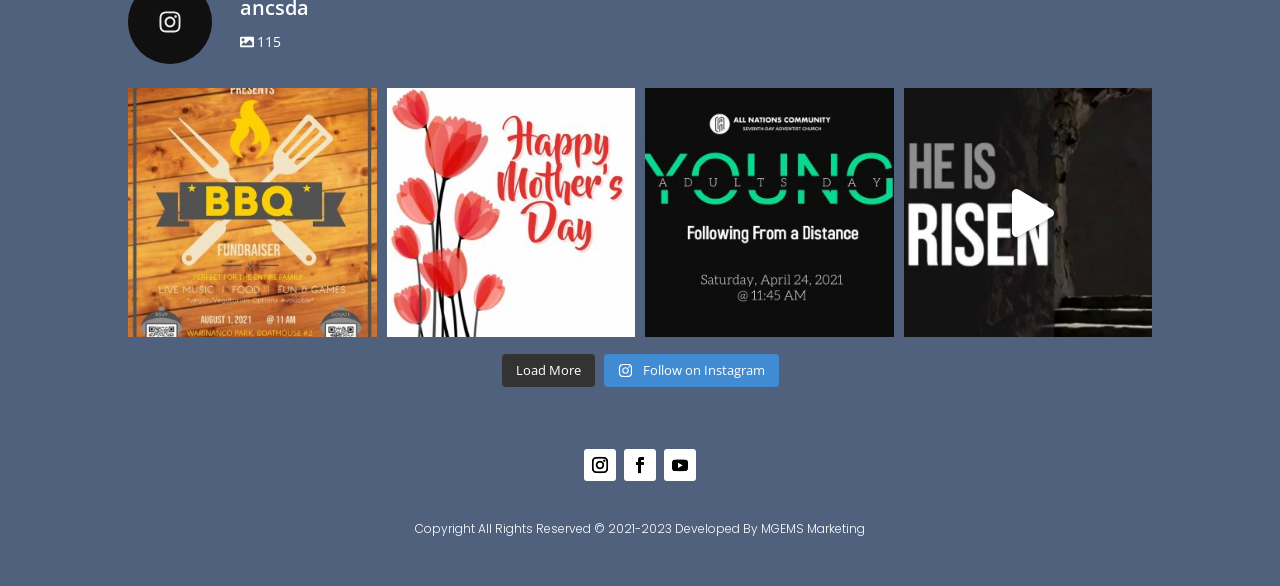Please determine the bounding box coordinates of the element's region to click in order to carry out the following instruction: "Go to About Us". The coordinates should be four float numbers between 0 and 1, i.e., [left, top, right, bottom].

None